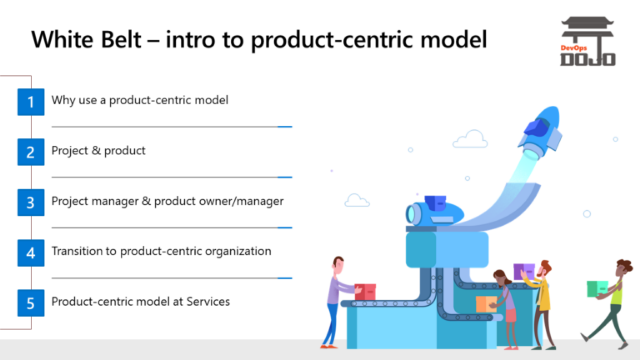Using the details from the image, please elaborate on the following question: What does the conveyor system symbolize?

The design of the image incorporates a clean layout with engaging graphics, depicting a conveyor system. This conveyor system is likely used to symbolize the flow and integration of ideas in a product-centric environment, which is a key concept in the image.